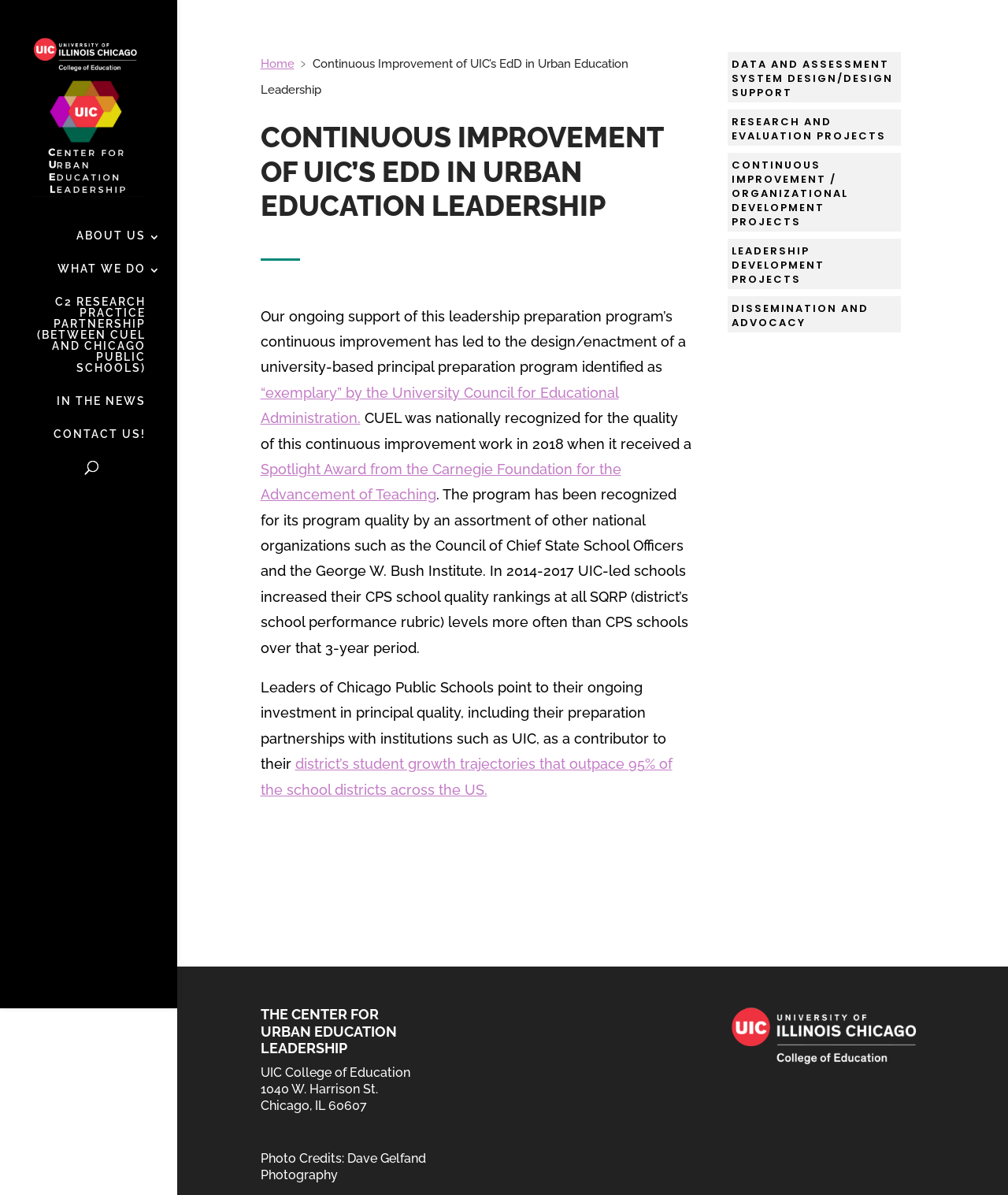Given the element description, predict the bounding box coordinates in the format (top-left x, top-left y, bottom-right x, bottom-right y). Make sure all values are between 0 and 1. Here is the element description: Research and Evaluation Projects

[0.726, 0.096, 0.879, 0.12]